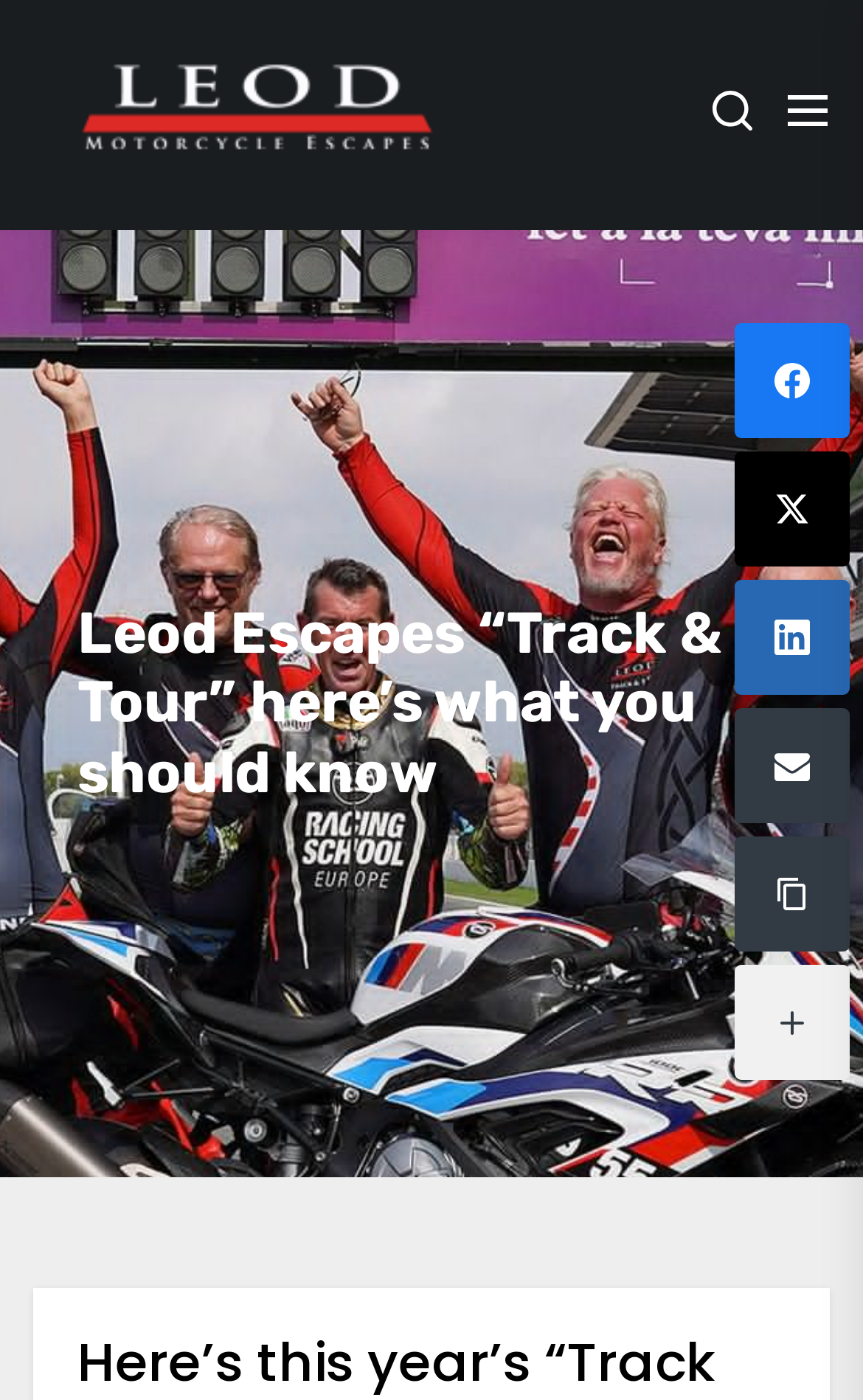What type of tours does the company offer?
Please answer the question with a detailed and comprehensive explanation.

The company offers motorcycle tours, as indicated by the static text 'Leod Escapes International Motorcycle Tours' at the top of the webpage.